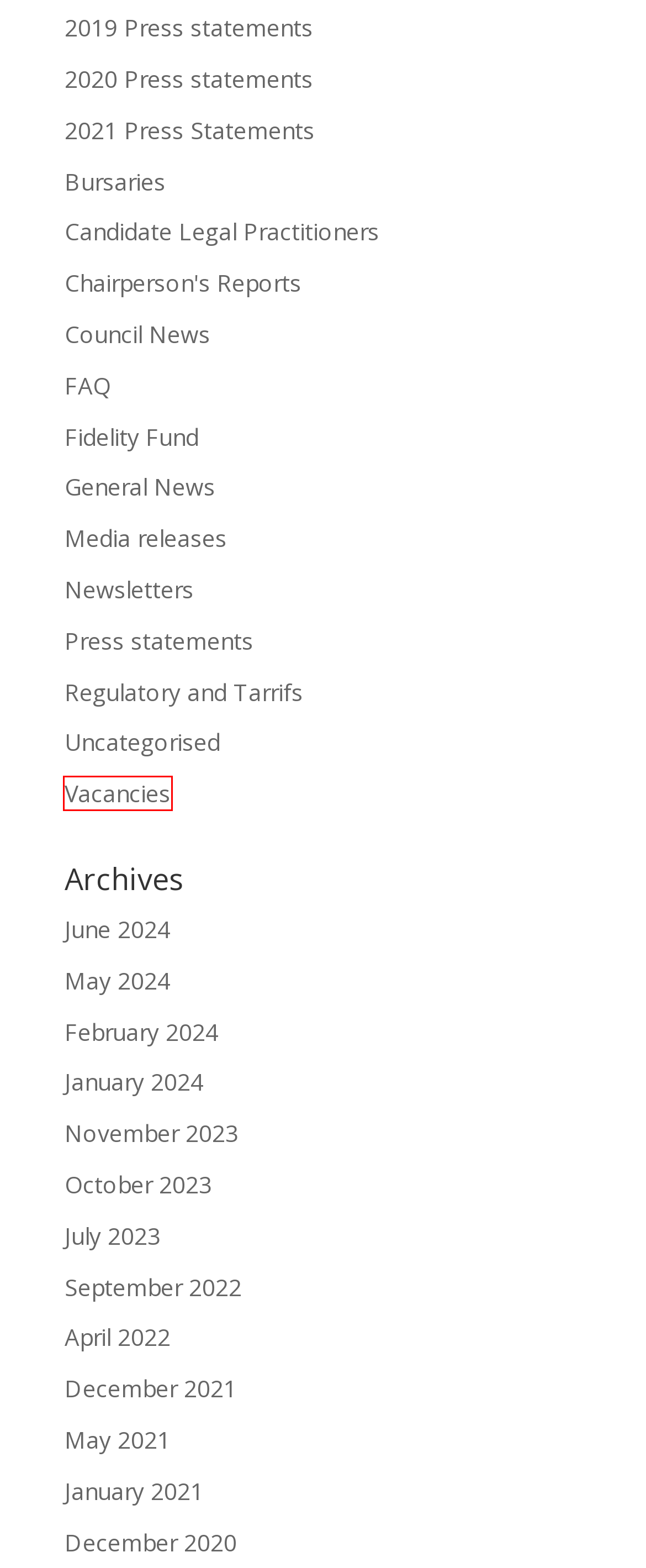Analyze the screenshot of a webpage that features a red rectangle bounding box. Pick the webpage description that best matches the new webpage you would see after clicking on the element within the red bounding box. Here are the candidates:
A. Chairperson’s Reports | LSN
B. Archives | LSN
C. Candidate Legal Practitioners | LSN
D. 2019 Press statements | LSN
E. Council News | LSN
F. Vacancies | LSN
G. Fidelity Fund | LSN
H. Media releases | LSN

F